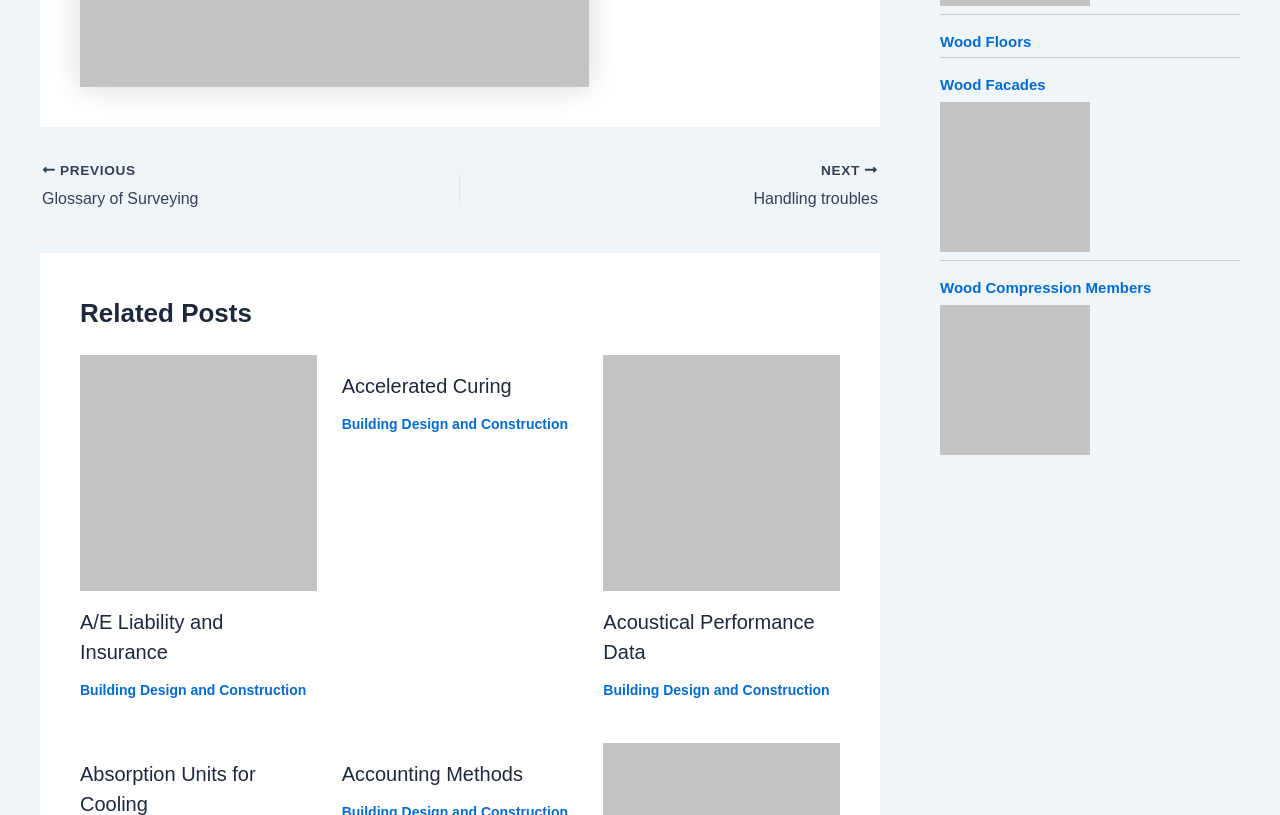Please identify the bounding box coordinates for the region that you need to click to follow this instruction: "go to previous page".

[0.033, 0.197, 0.295, 0.261]